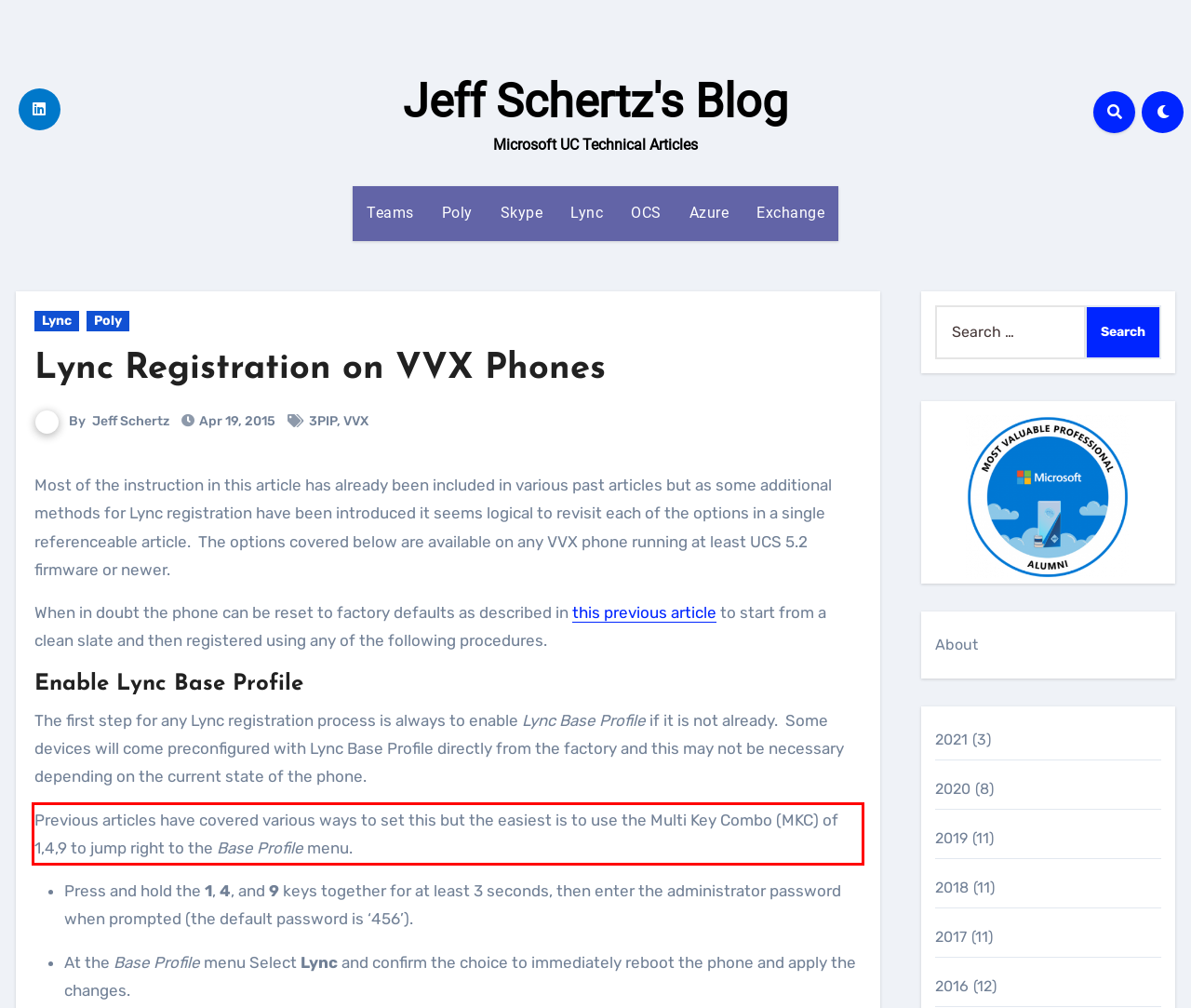Your task is to recognize and extract the text content from the UI element enclosed in the red bounding box on the webpage screenshot.

Previous articles have covered various ways to set this but the easiest is to use the Multi Key Combo (MKC) of 1,4,9 to jump right to the Base Profile menu.